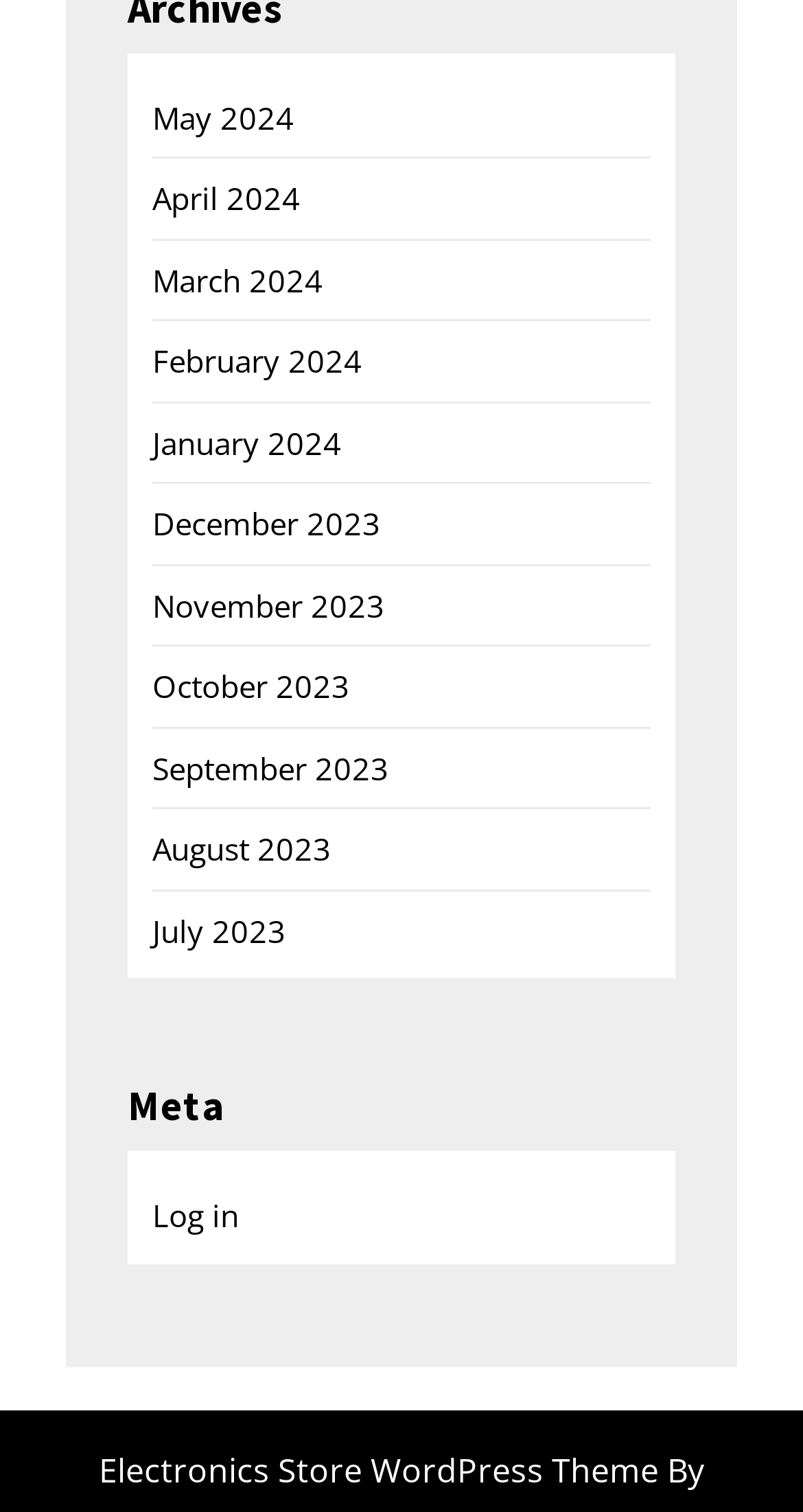From the webpage screenshot, predict the bounding box of the UI element that matches this description: "August 2023".

[0.19, 0.548, 0.413, 0.575]